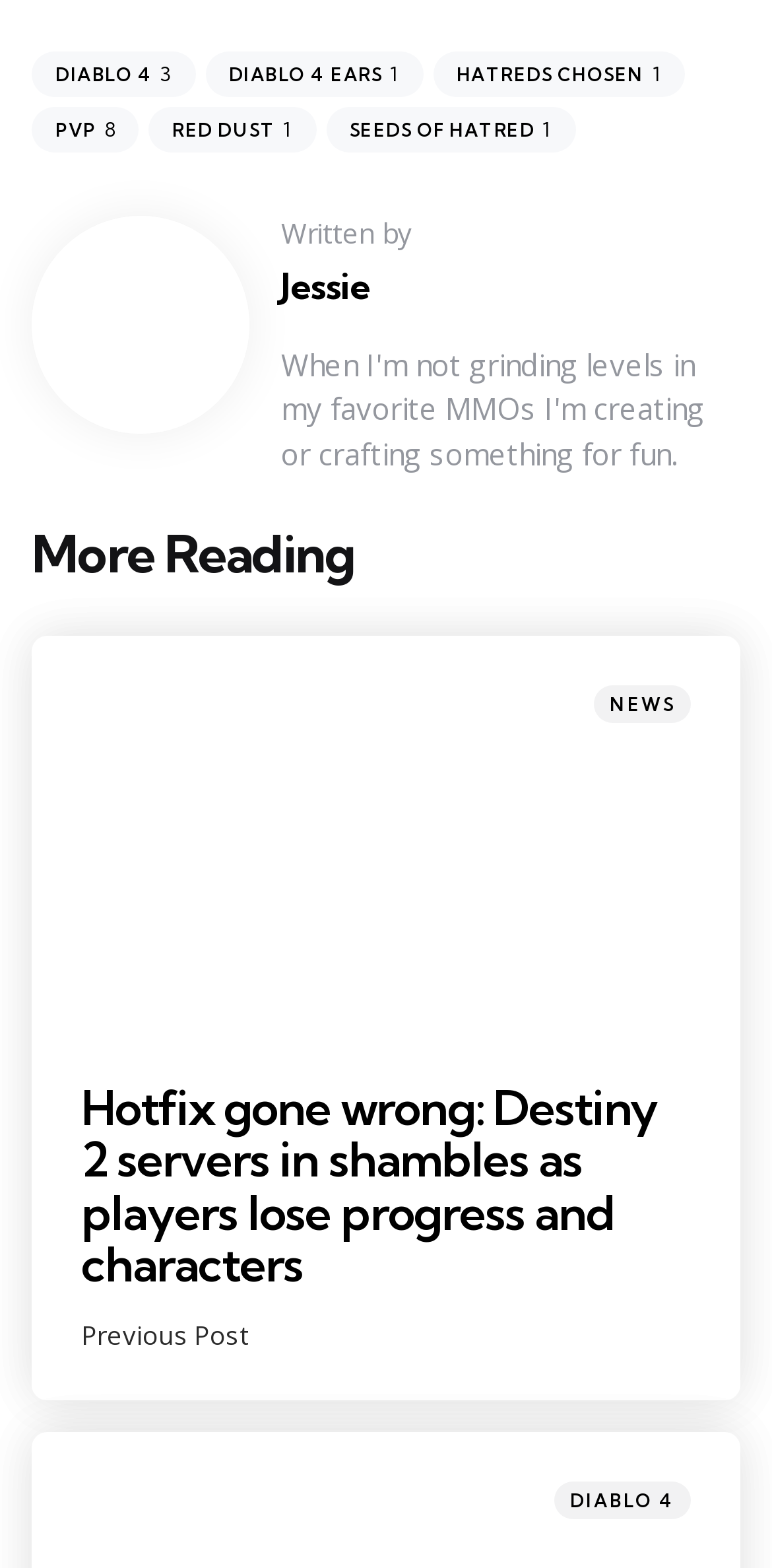Identify the bounding box coordinates of the area you need to click to perform the following instruction: "Click the post comment button".

None